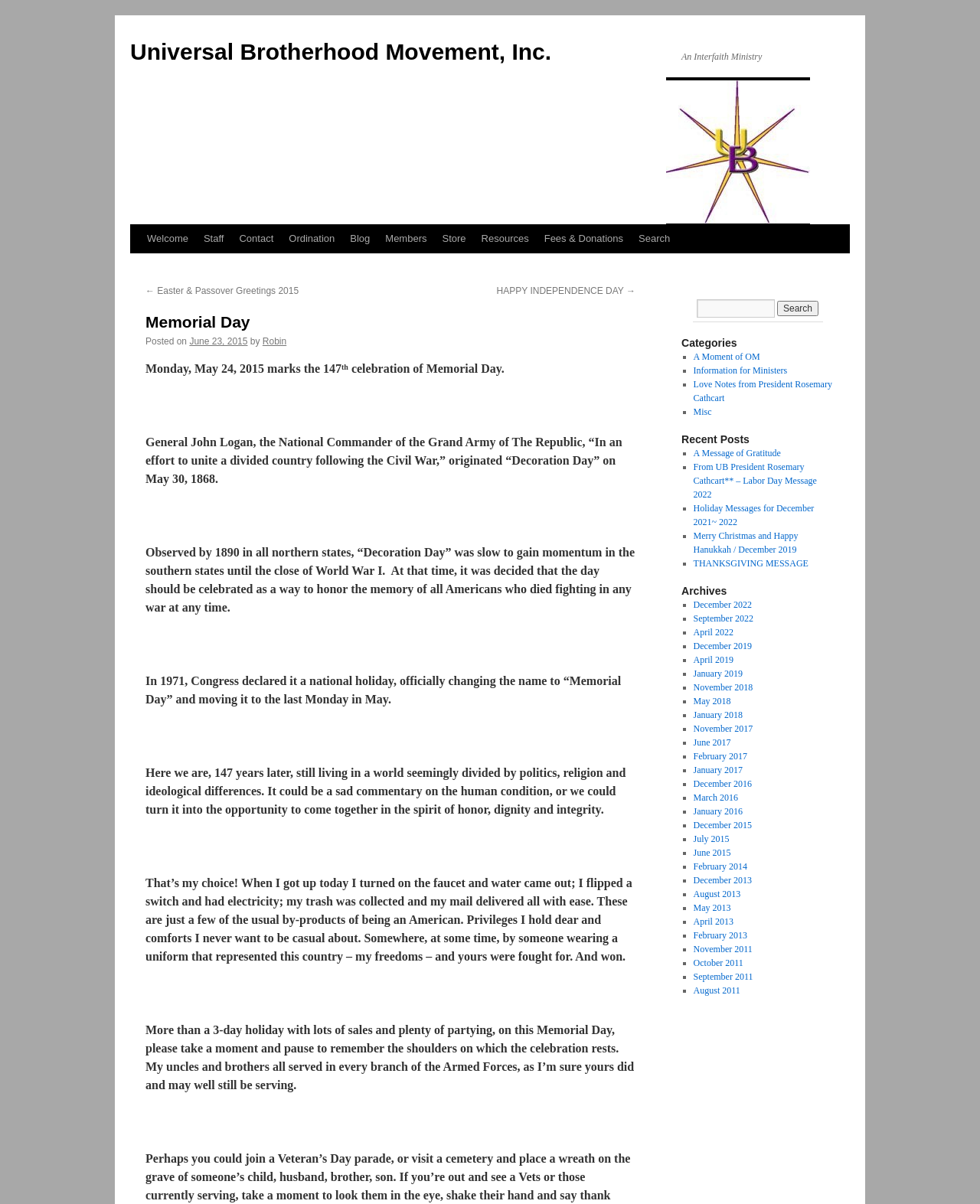Please respond in a single word or phrase: 
What is the purpose of Memorial Day?

To honor the memory of all Americans who died fighting in any war